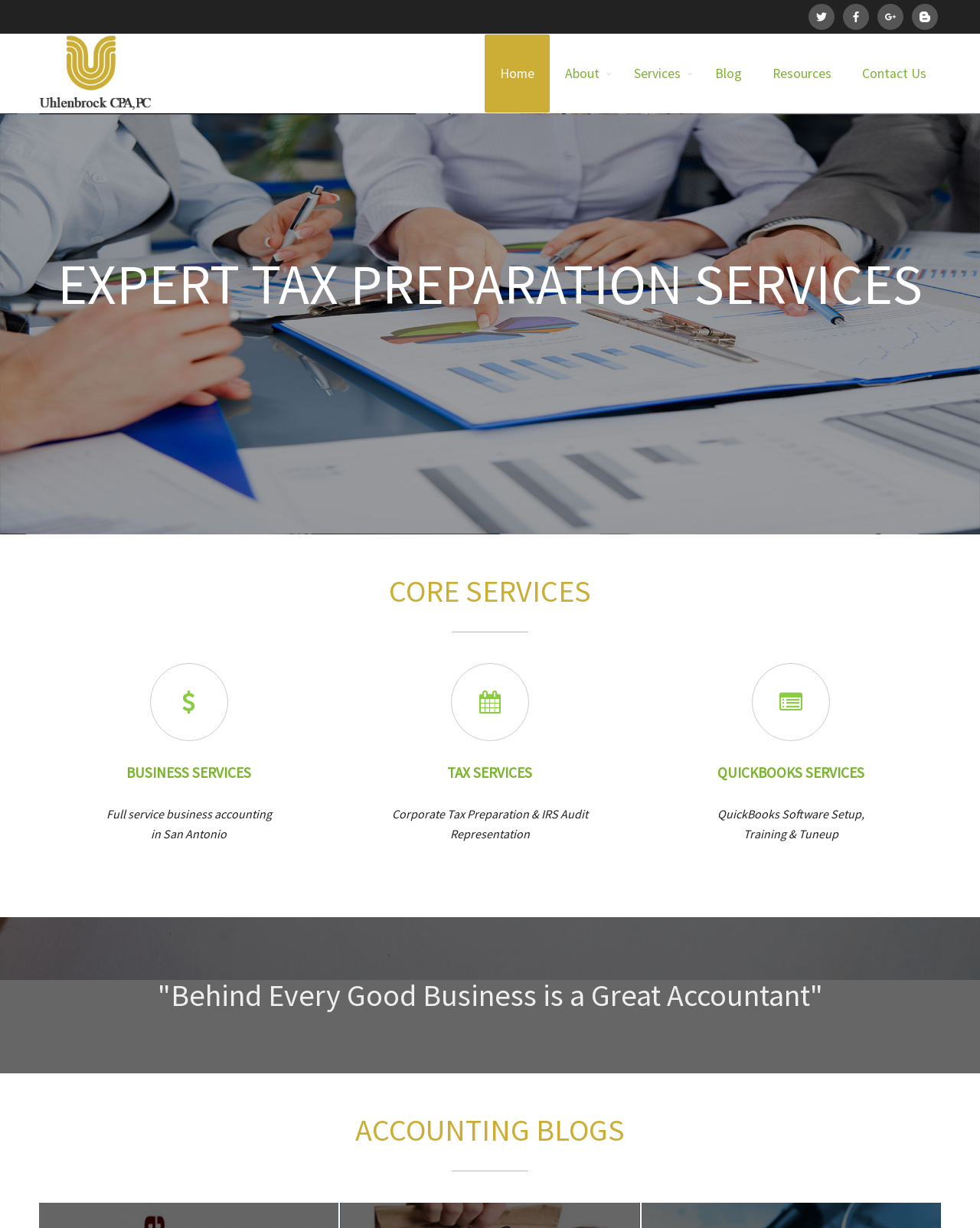What is the quote displayed on the webpage?
Please ensure your answer to the question is detailed and covers all necessary aspects.

I found the answer by looking at the middle section of the webpage, where a quote is displayed in a larger font size.